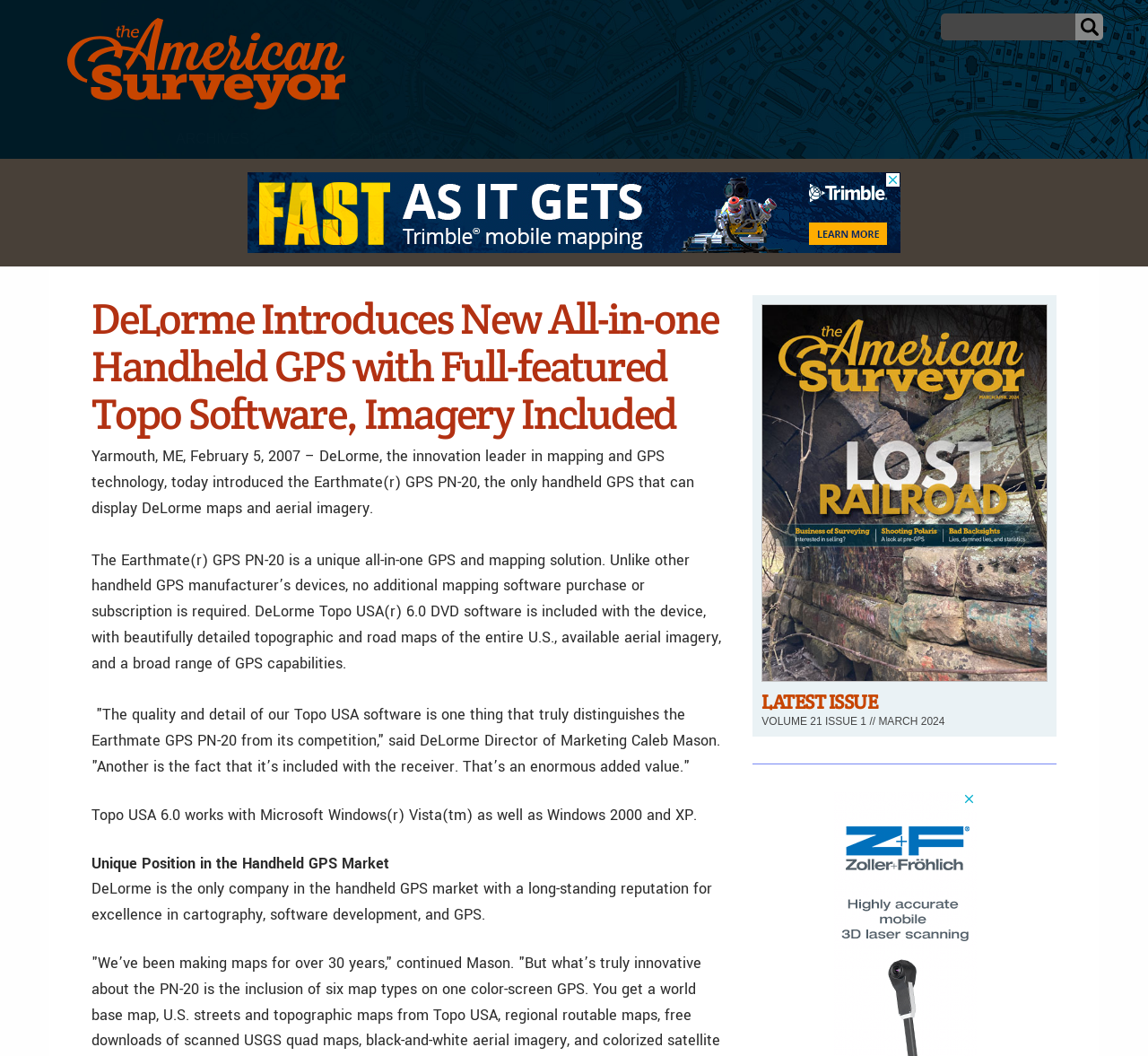Locate and extract the text of the main heading on the webpage.

DeLorme Introduces New All-in-one Handheld GPS with Full-featured Topo Software, Imagery Included